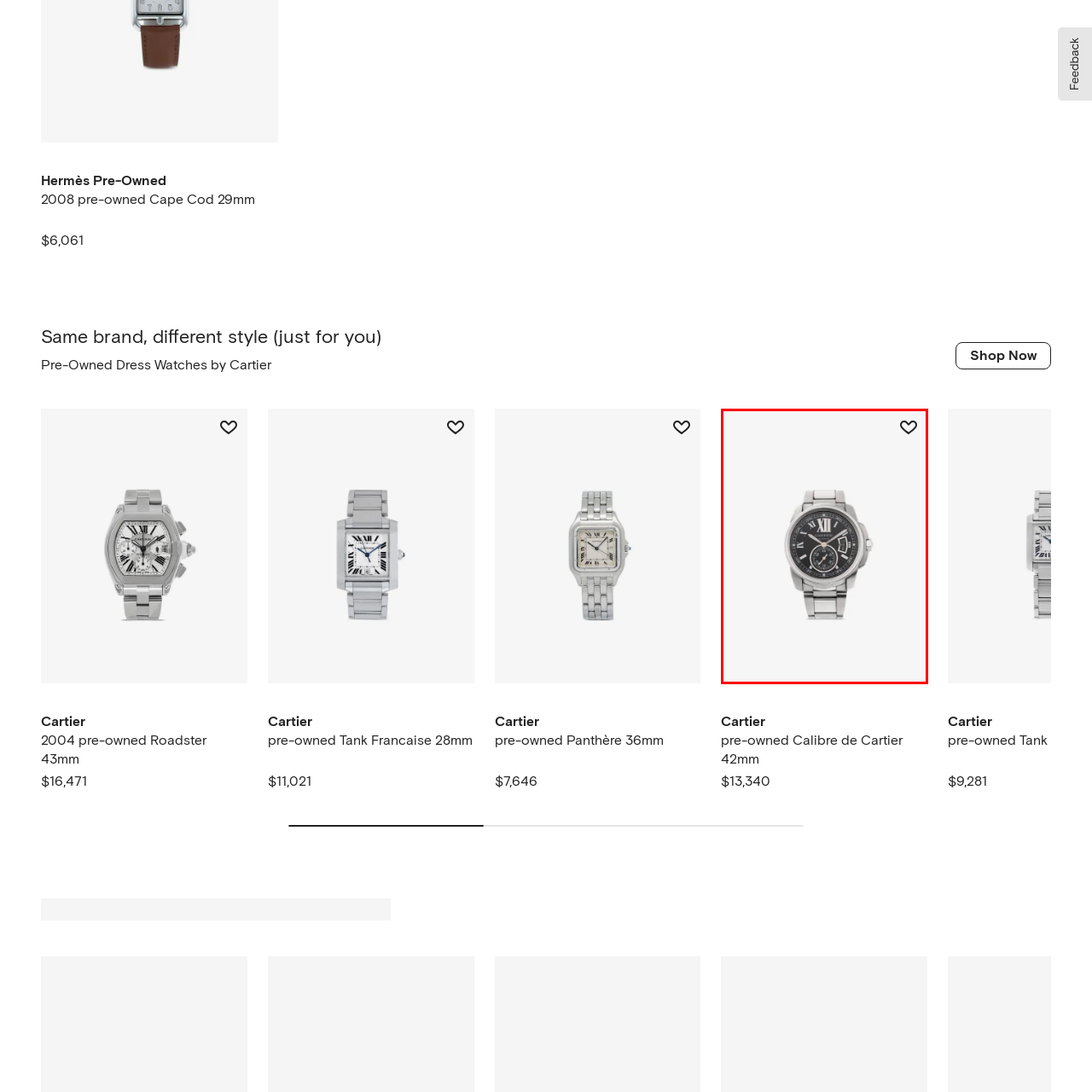Concentrate on the image inside the red border and answer the question in one word or phrase: 
What is the purpose of the small sub-dial?

adds functional detail